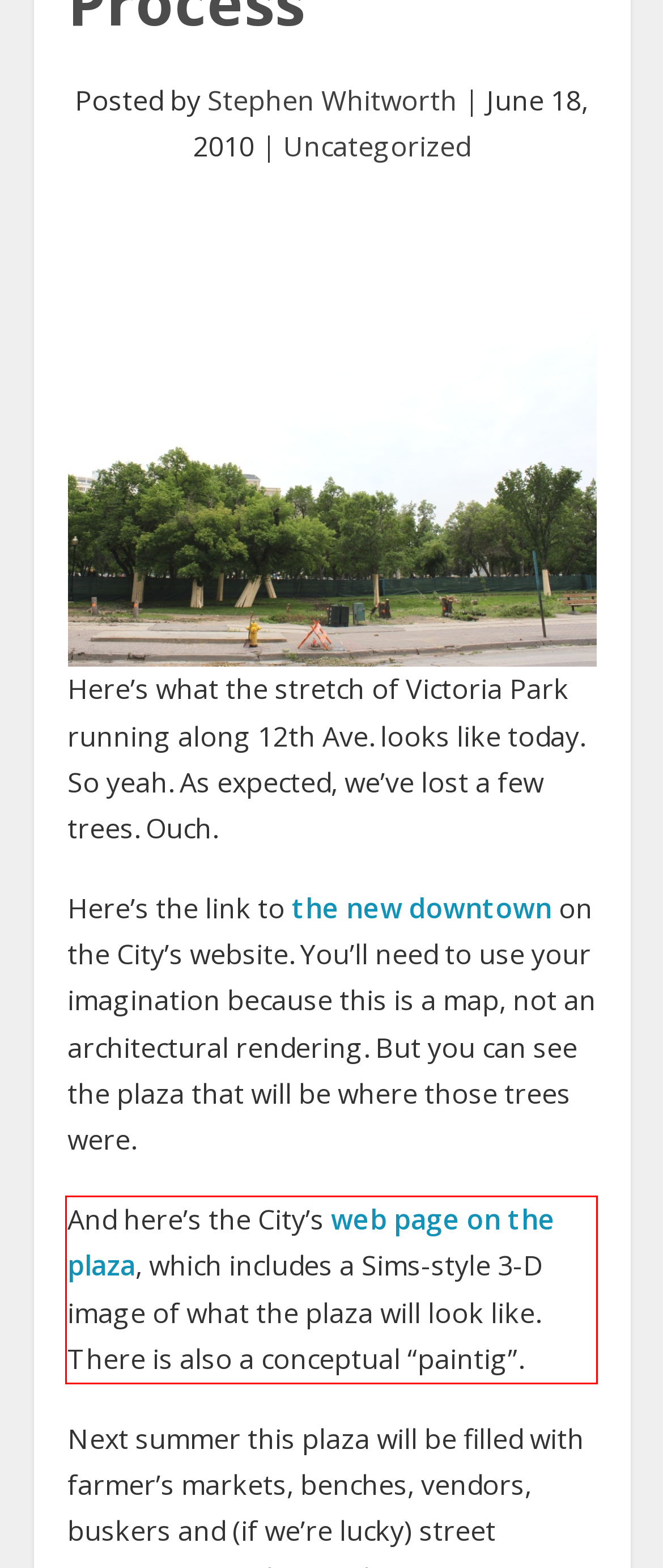Analyze the screenshot of the webpage and extract the text from the UI element that is inside the red bounding box.

And here’s the City’s web page on the plaza, which includes a Sims-style 3-D image of what the plaza will look like. There is also a conceptual “paintig”.